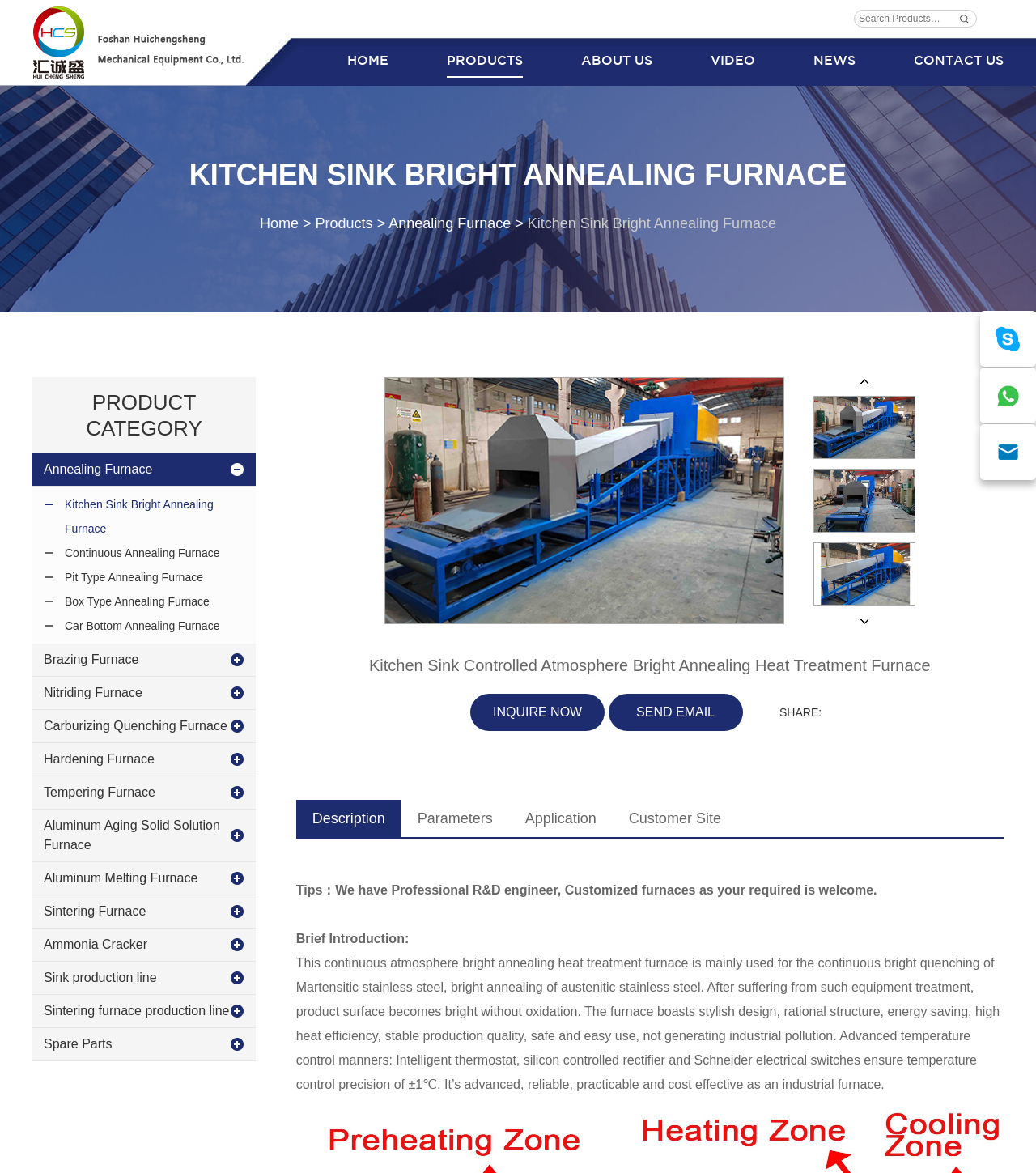What is the company name on the top left?
Refer to the screenshot and answer in one word or phrase.

Foshan Huichengsheng Mechanical Equipment Co., Ltd.